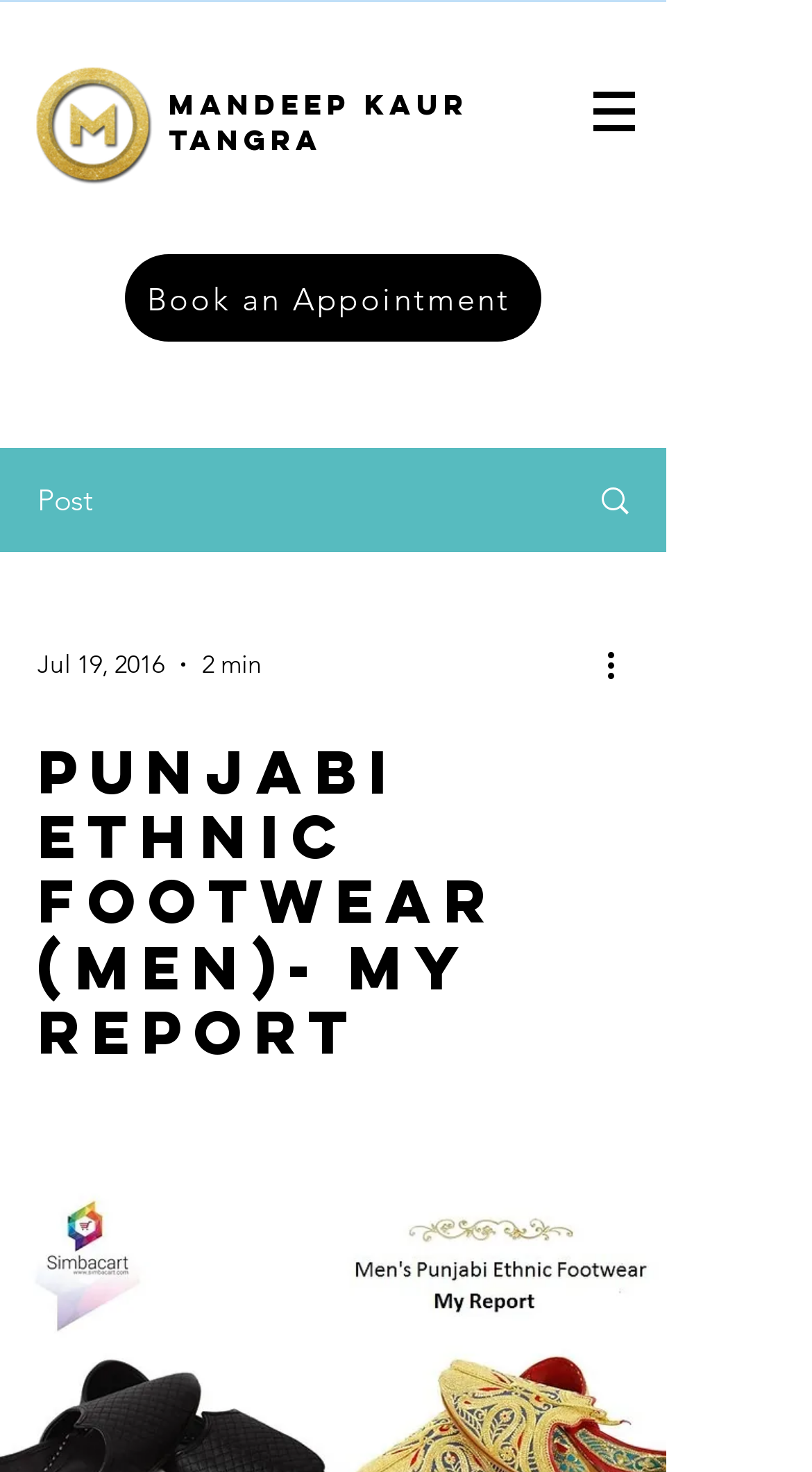Please find the bounding box for the UI element described by: "Search".

[0.695, 0.306, 0.818, 0.374]